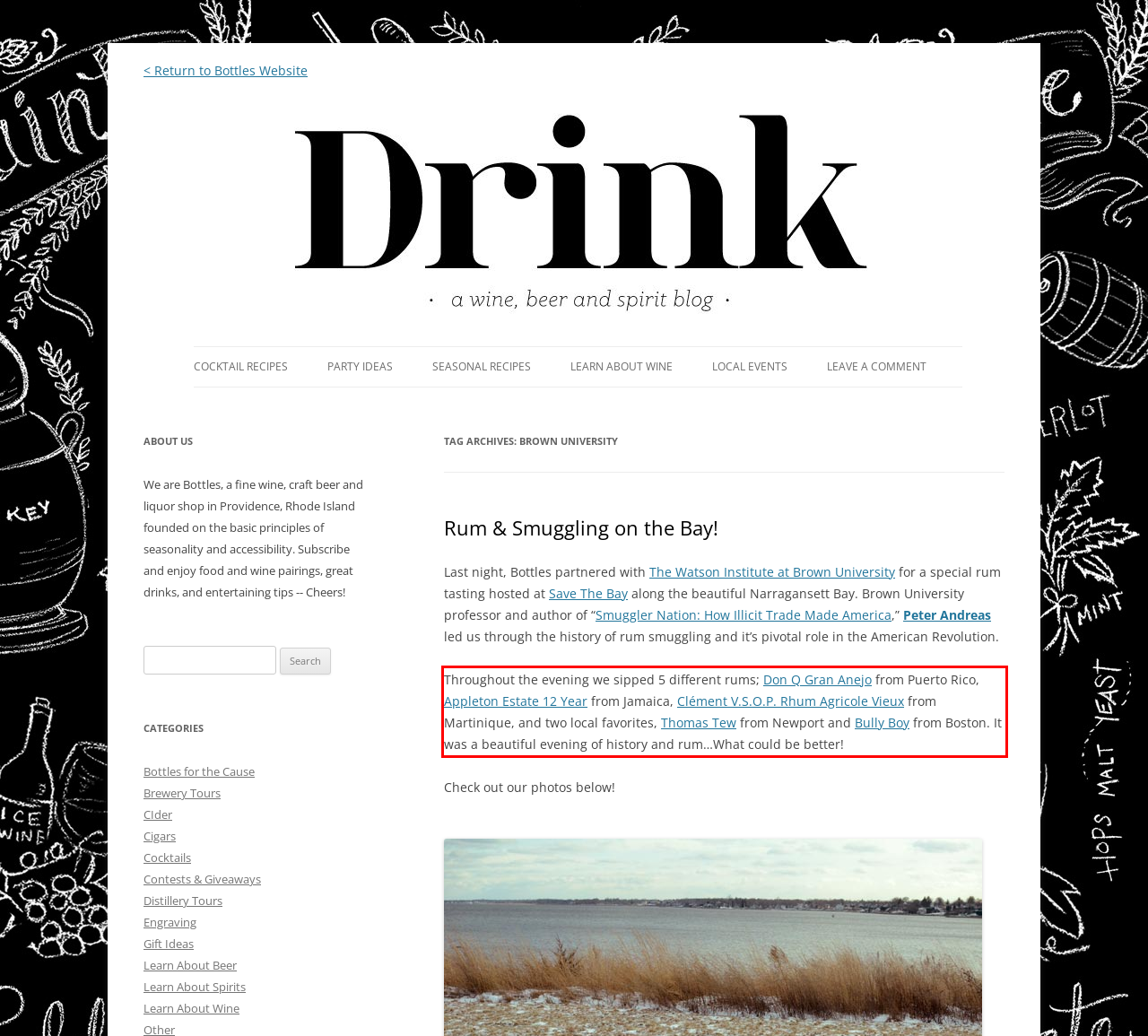You are looking at a screenshot of a webpage with a red rectangle bounding box. Use OCR to identify and extract the text content found inside this red bounding box.

Throughout the evening we sipped 5 different rums; Don Q Gran Anejo from Puerto Rico, Appleton Estate 12 Year from Jamaica, Clément V.S.O.P. Rhum Agricole Vieux from Martinique, and two local favorites, Thomas Tew from Newport and Bully Boy from Boston. It was a beautiful evening of history and rum…What could be better!